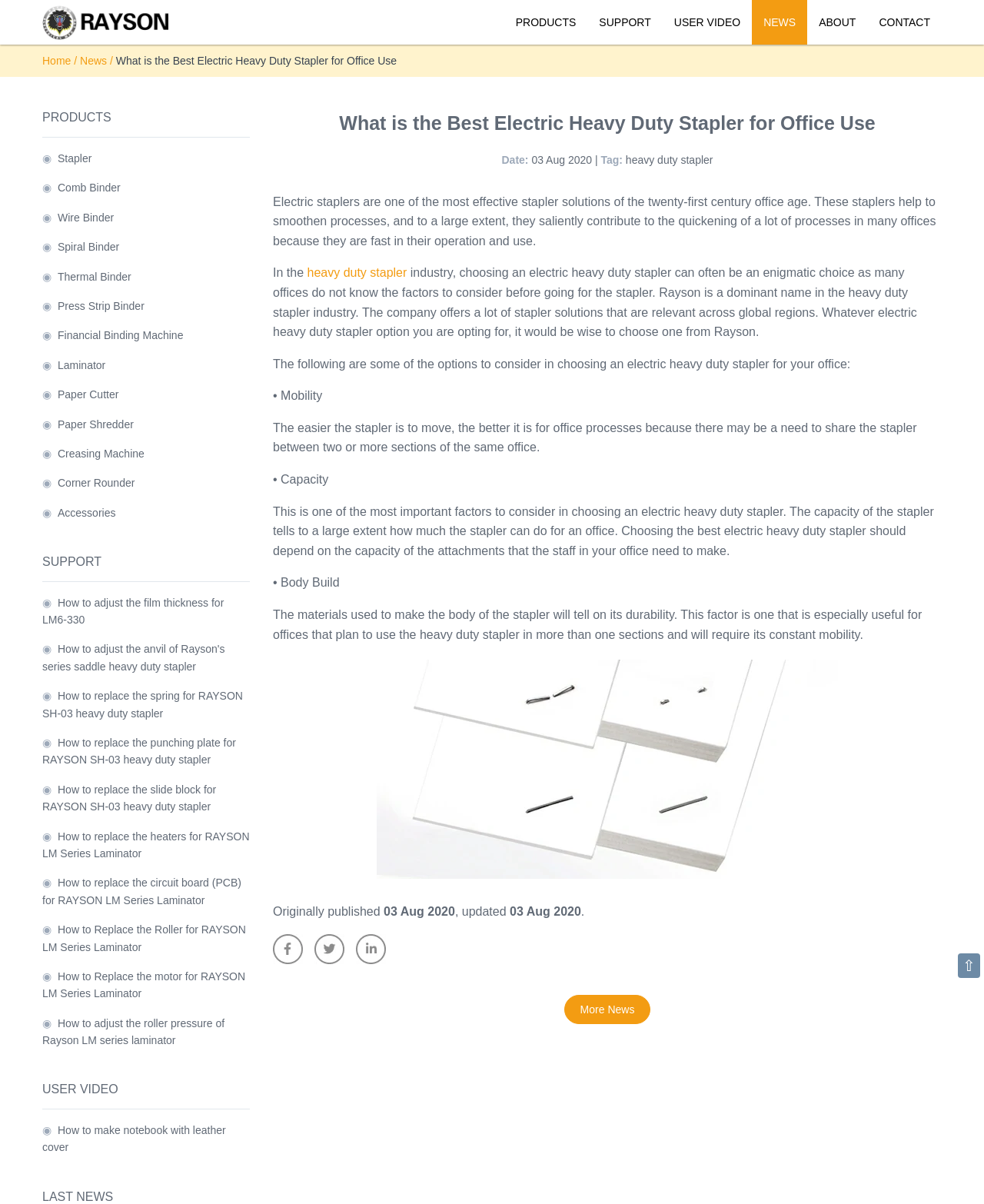Can you extract the headline from the webpage for me?

What is the Best Electric Heavy Duty Stapler for Office Use